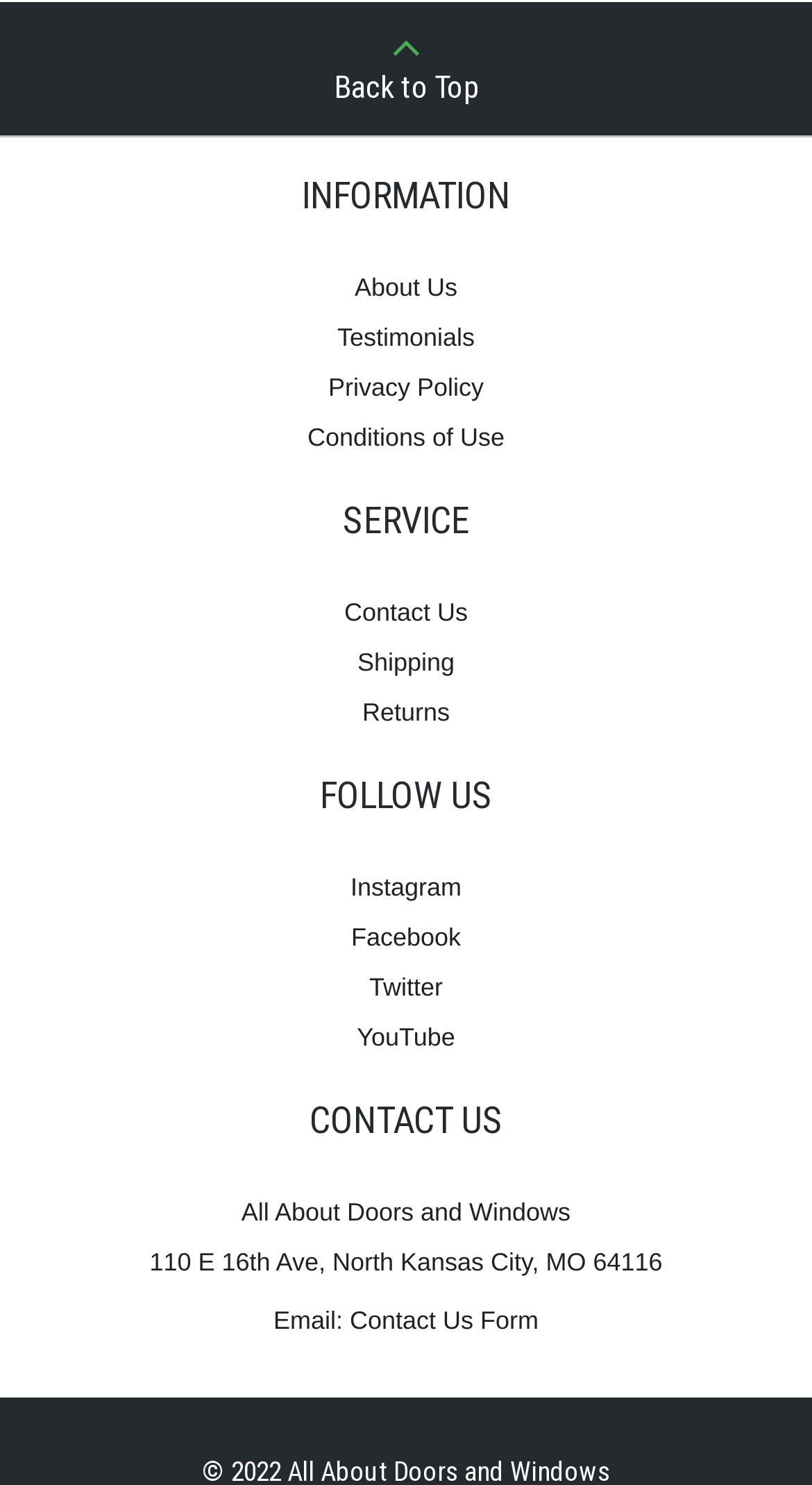Provide the bounding box coordinates of the HTML element described as: "Back to Top". The bounding box coordinates should be four float numbers between 0 and 1, i.e., [left, top, right, bottom].

[0.0, 0.001, 1.0, 0.071]